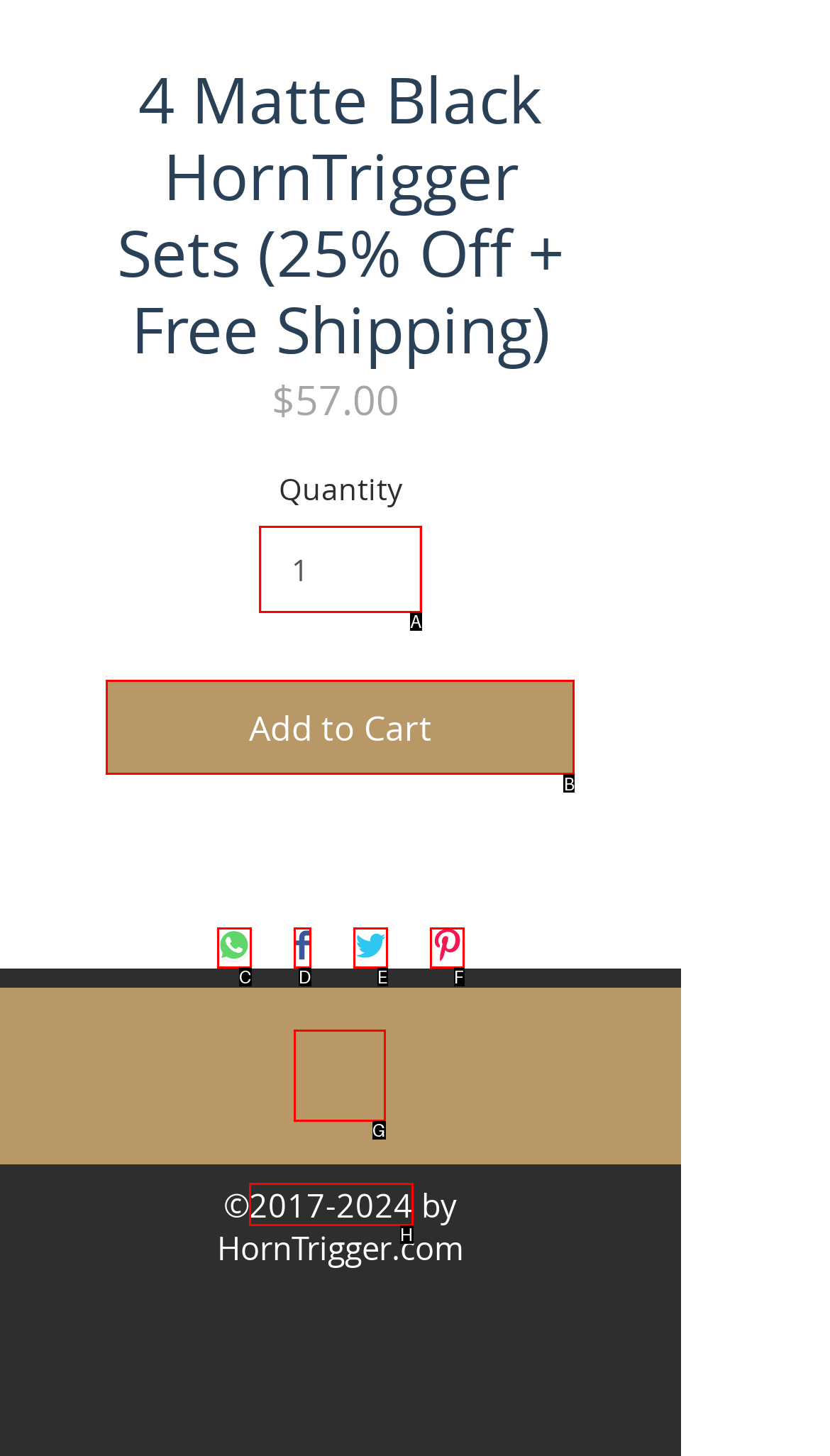Identify the correct UI element to click on to achieve the following task: Add product to cart Respond with the corresponding letter from the given choices.

B